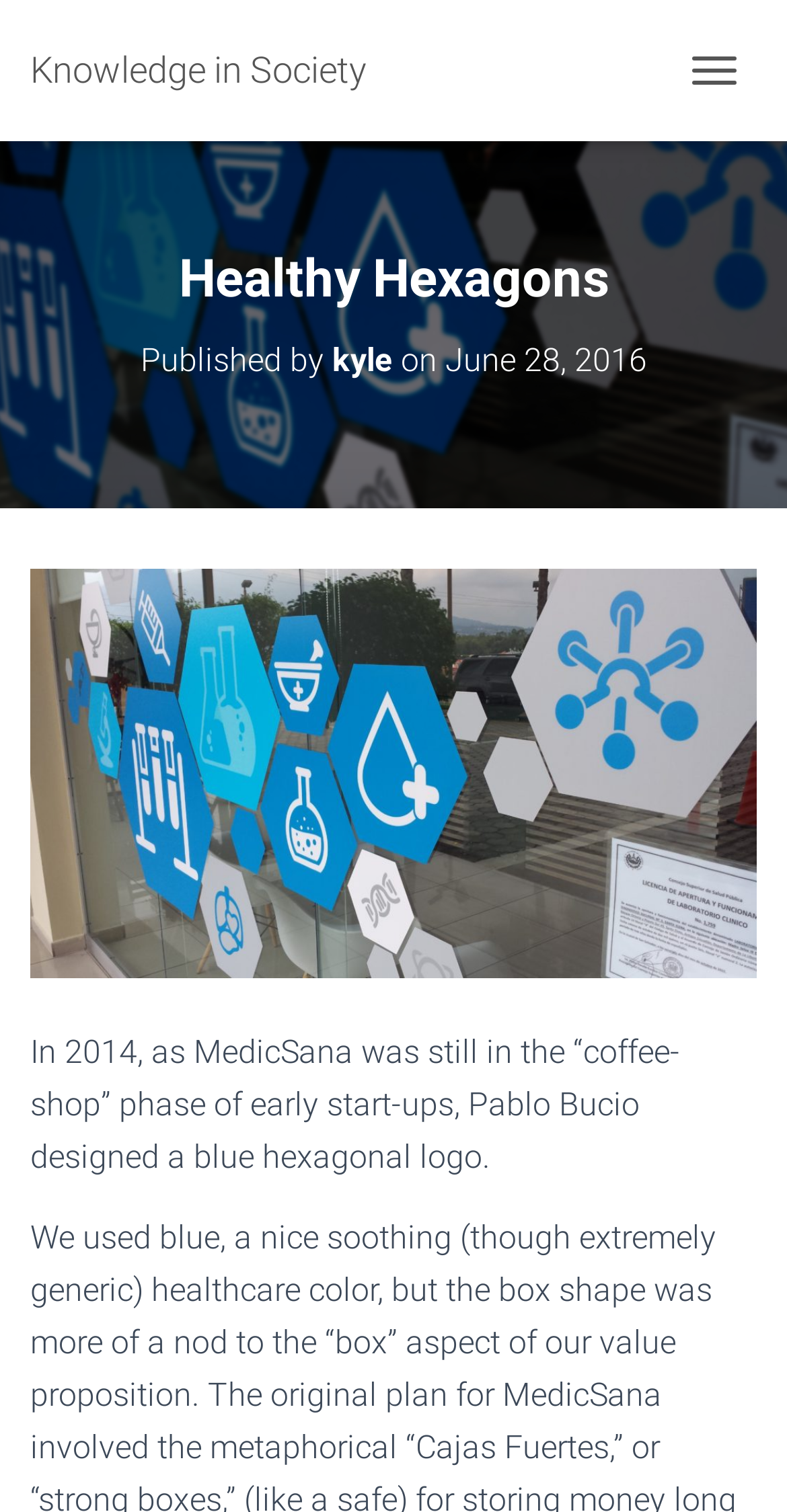Provide the bounding box coordinates of the HTML element this sentence describes: "Toggle Navigation". The bounding box coordinates consist of four float numbers between 0 and 1, i.e., [left, top, right, bottom].

[0.854, 0.025, 0.962, 0.068]